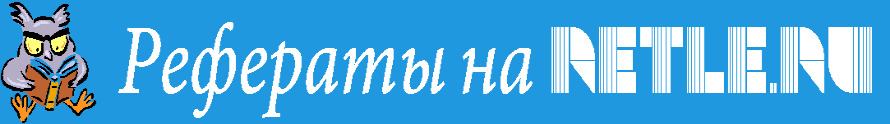What type of resource is NETLE.RU?
Answer the question with a detailed and thorough explanation.

The caption describes the image as representing a resource dedicated to academic assistance, specifically focusing on term papers and essays, which implies that NETLE.RU is a platform providing educational support to students.